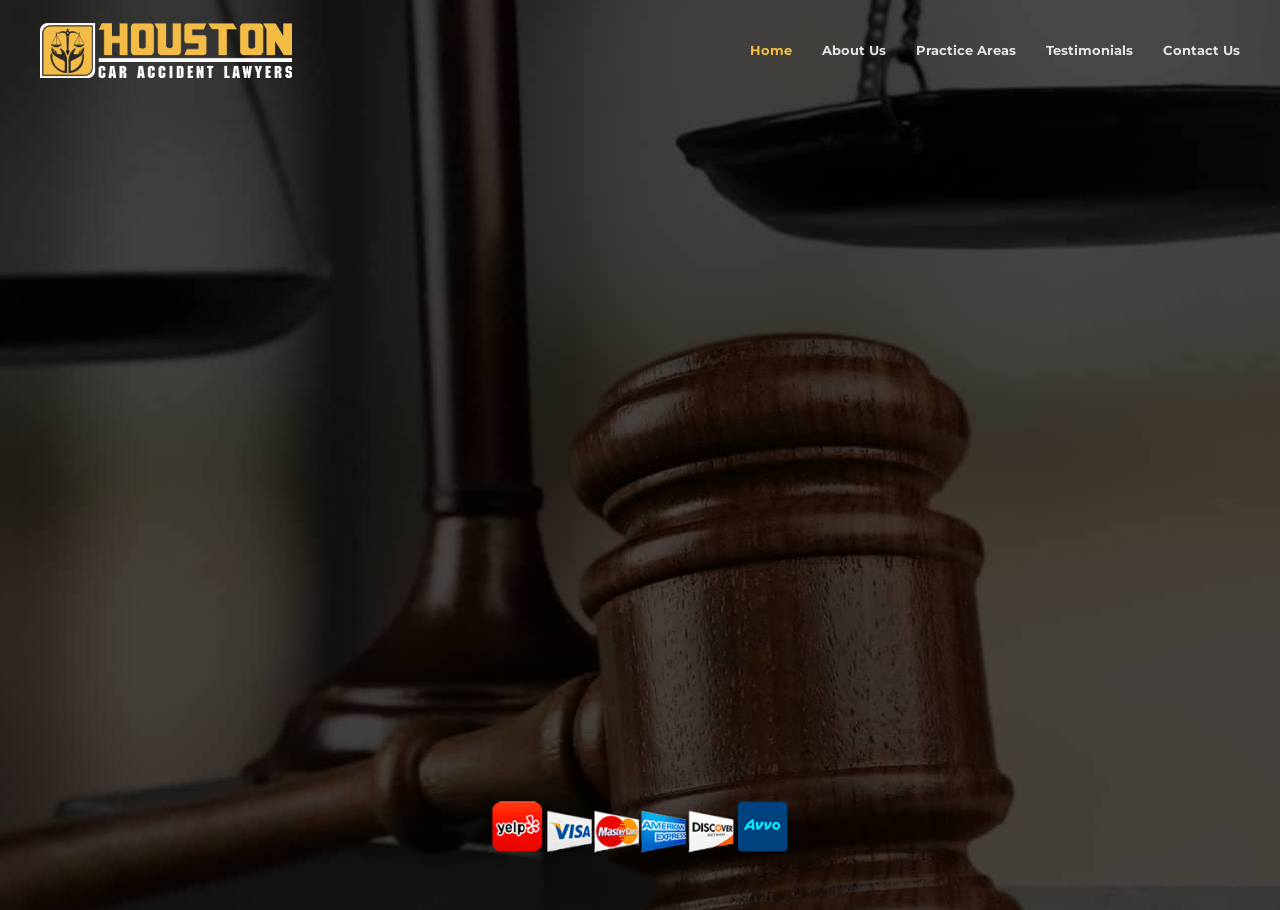Please respond to the question using a single word or phrase:
How many main navigation links are there?

5